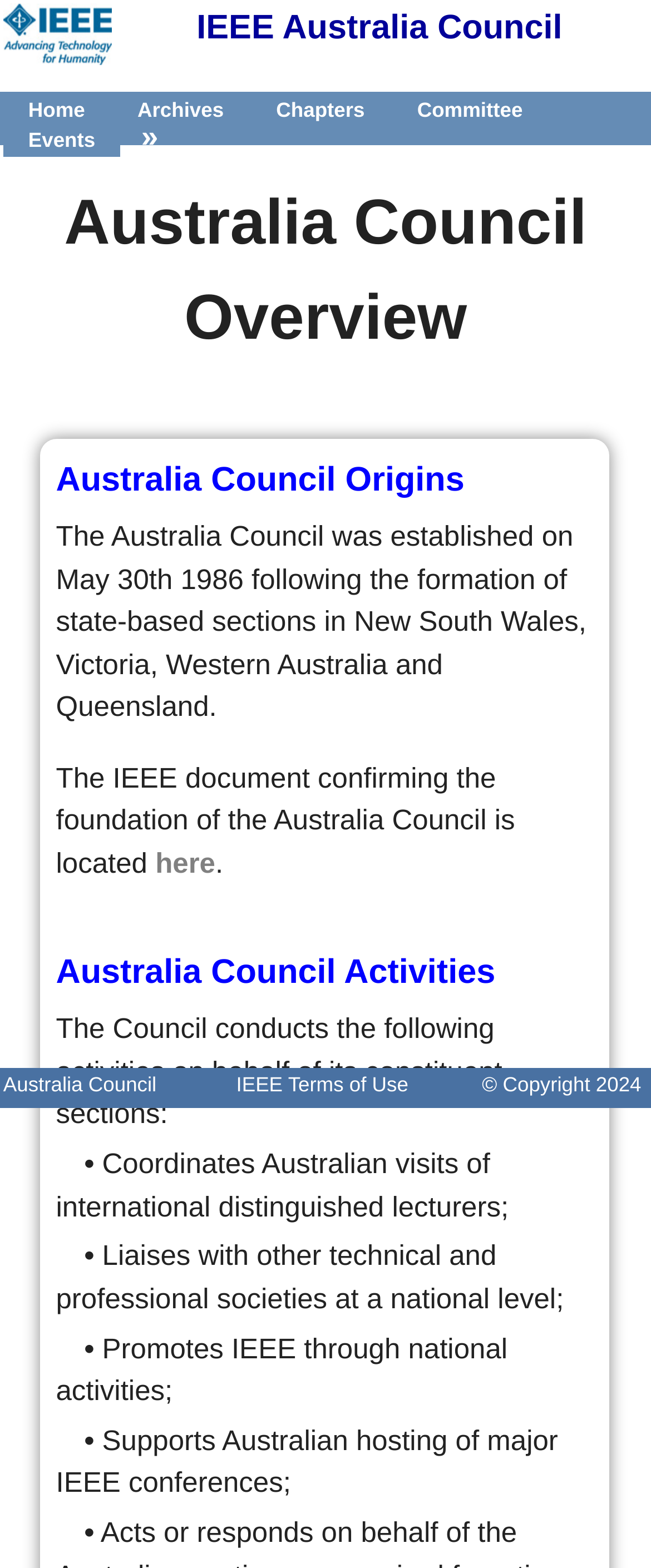Create a full and detailed caption for the entire webpage.

The webpage is the official website of the IEEE Australia Council. At the top left corner, there is an image of the IEEE logo, accompanied by a heading that reads "IEEE Australia Council". Below the heading, there is a horizontal navigation menu with five links: "Home", "Archives", "Chapters", "Committee", and "Events". 

The main content of the webpage is divided into two sections. The first section is titled "Australia Council Overview" and provides an introduction to the Australia Council. Below the title, there are two subsections: "Australia Council Origins" and "Australia Council Activities". The "Australia Council Origins" subsection describes the history of the Australia Council, including its establishment date and a link to a document confirming its foundation. The "Australia Council Activities" subsection lists the activities conducted by the Council on behalf of its constituent sections, including coordinating Australian visits of international distinguished lecturers, liaising with other technical and professional societies, promoting IEEE through national activities, and supporting Australian hosting of major IEEE conferences.

At the bottom of the webpage, there is a footer section that contains three lines of text: "Australia Council", "IEEE Terms of Use", and "© Copyright 2024".